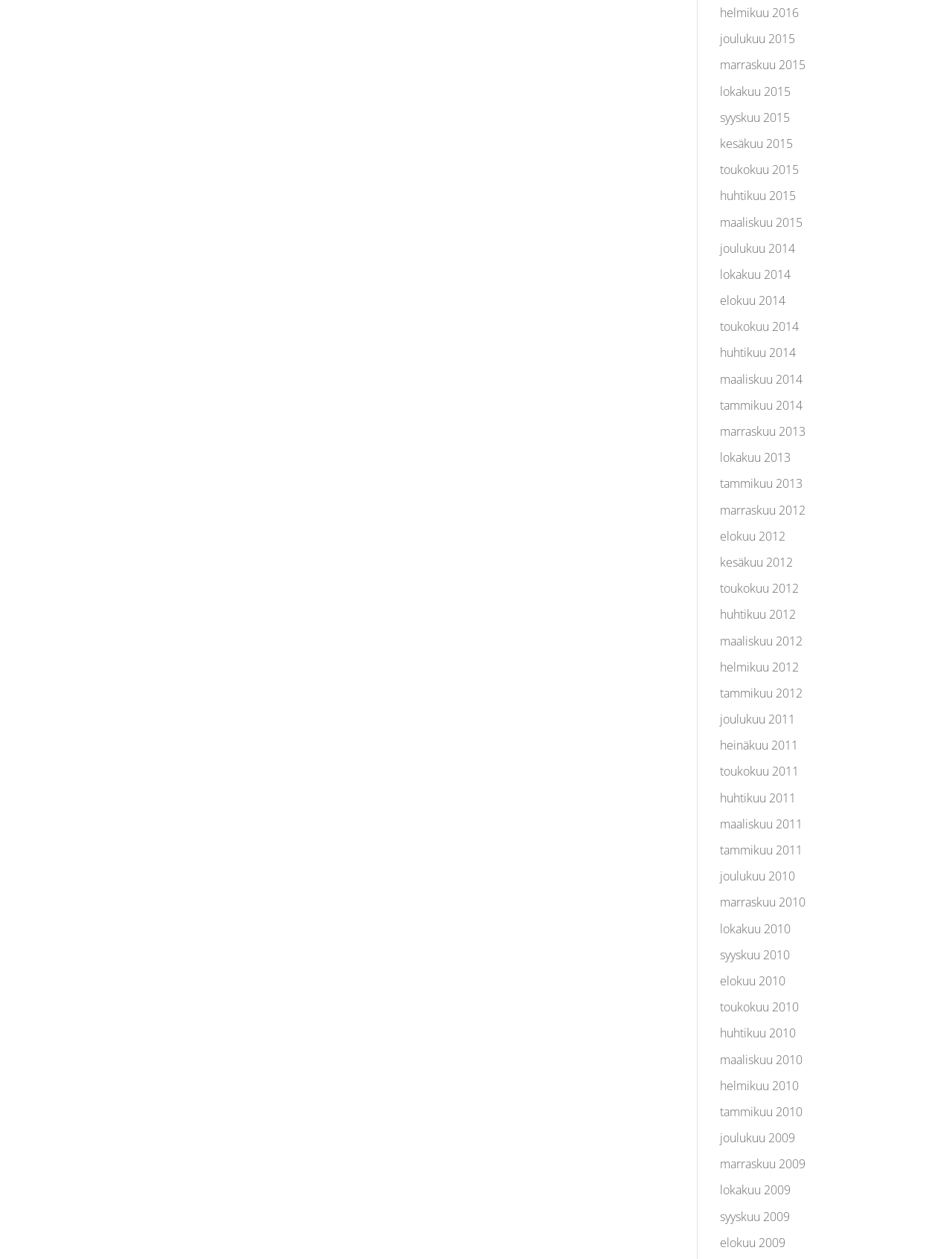Determine the bounding box coordinates of the region that needs to be clicked to achieve the task: "view marraskuu 2013".

[0.756, 0.336, 0.846, 0.349]